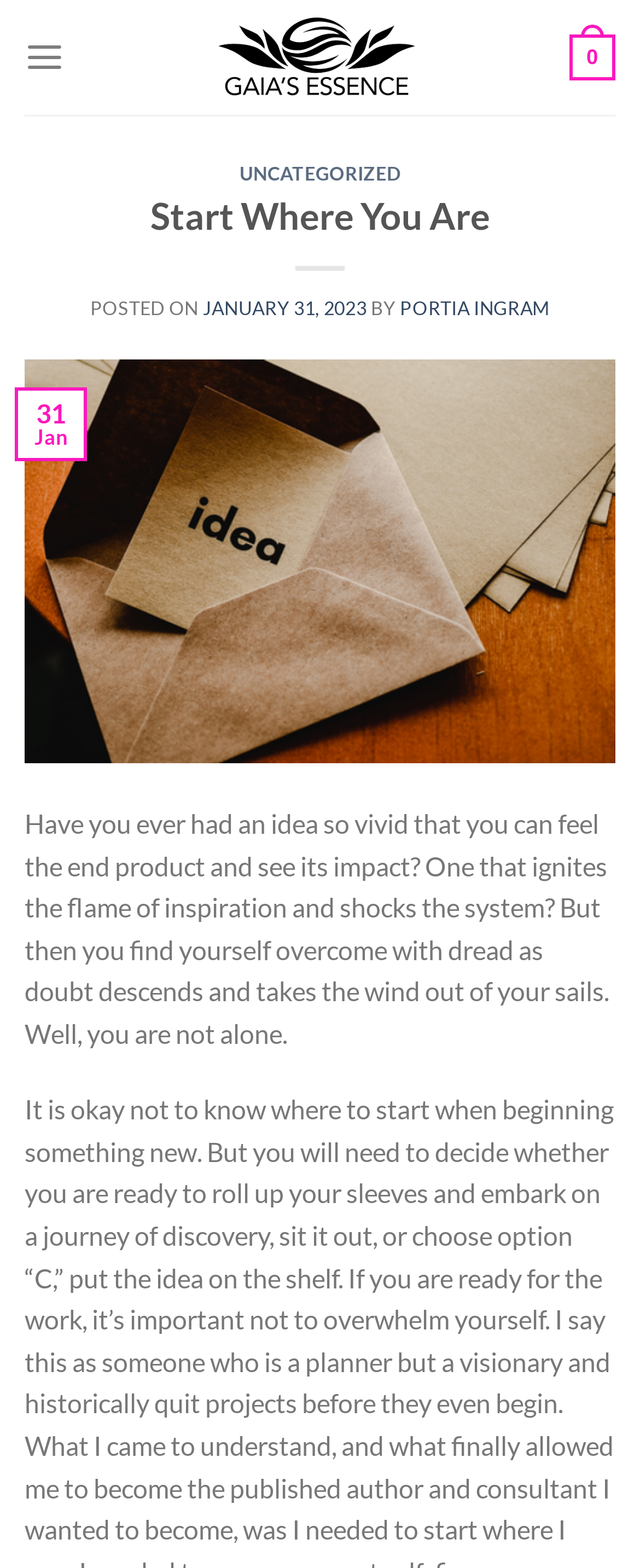Carefully examine the image and provide an in-depth answer to the question: How many columns are in the layout table?

By analyzing the webpage structure, I found a LayoutTable element with two StaticText elements inside it, '31' and 'Jan'. This suggests that the table has only one column.